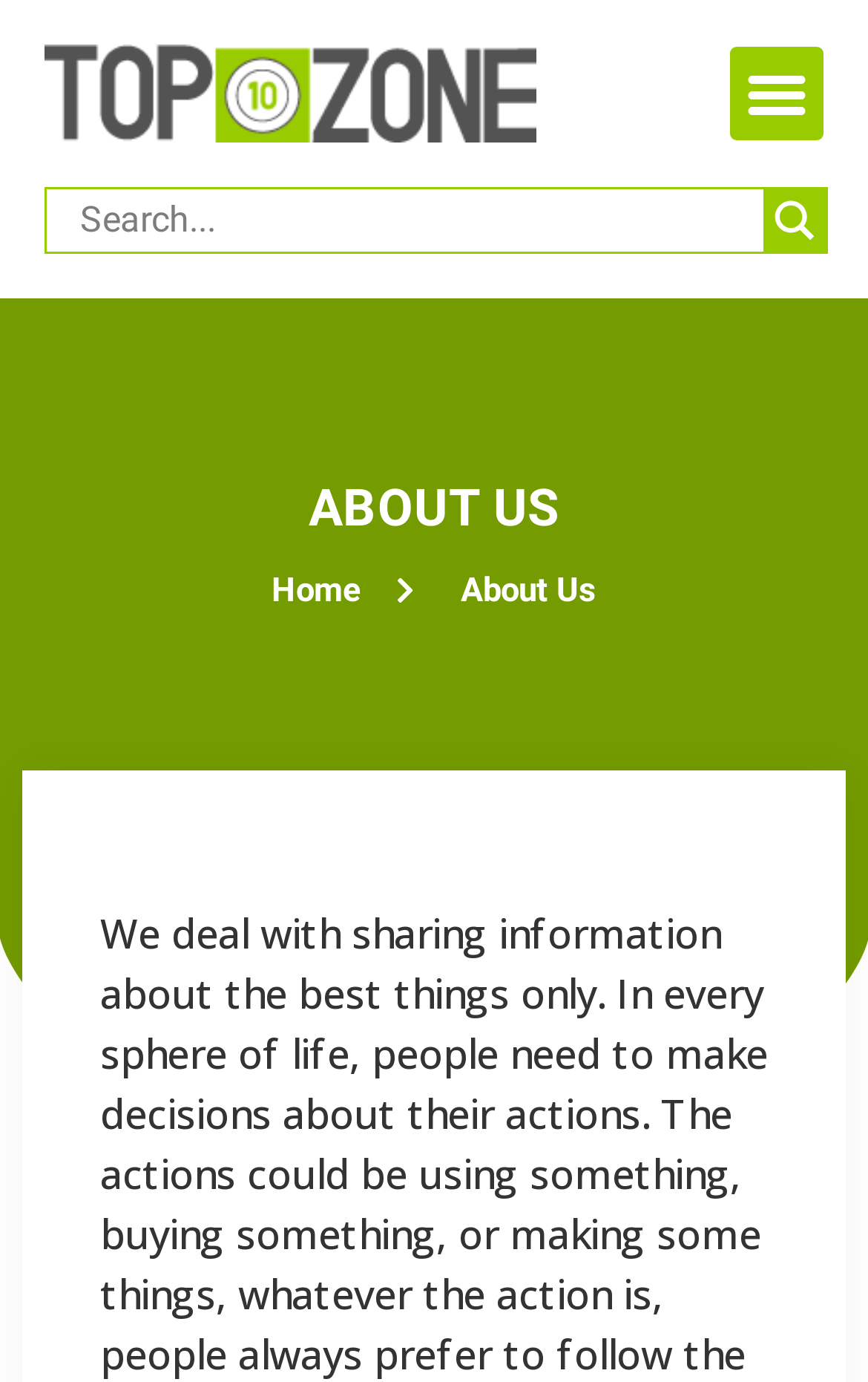Write an extensive caption that covers every aspect of the webpage.

The webpage is titled "About Us - Top 10 Zone" and appears to be a portal for sharing information about the best things in various aspects of life. At the top left corner, there is a link with no descriptive text. Next to it, on the top right corner, is a menu toggle button that is not expanded. 

Adjacent to the menu toggle button is a search magnifier button, accompanied by a small image of a magnifying glass. Below these elements, there is a search form with a search input box and a disabled search autocomplete input box. 

Further down, there is a prominent heading "ABOUT US" that spans almost the entire width of the page. Below this heading, there are two links, "Home" and "About Us", positioned side by side, with "Home" on the left and "About Us" on the right.